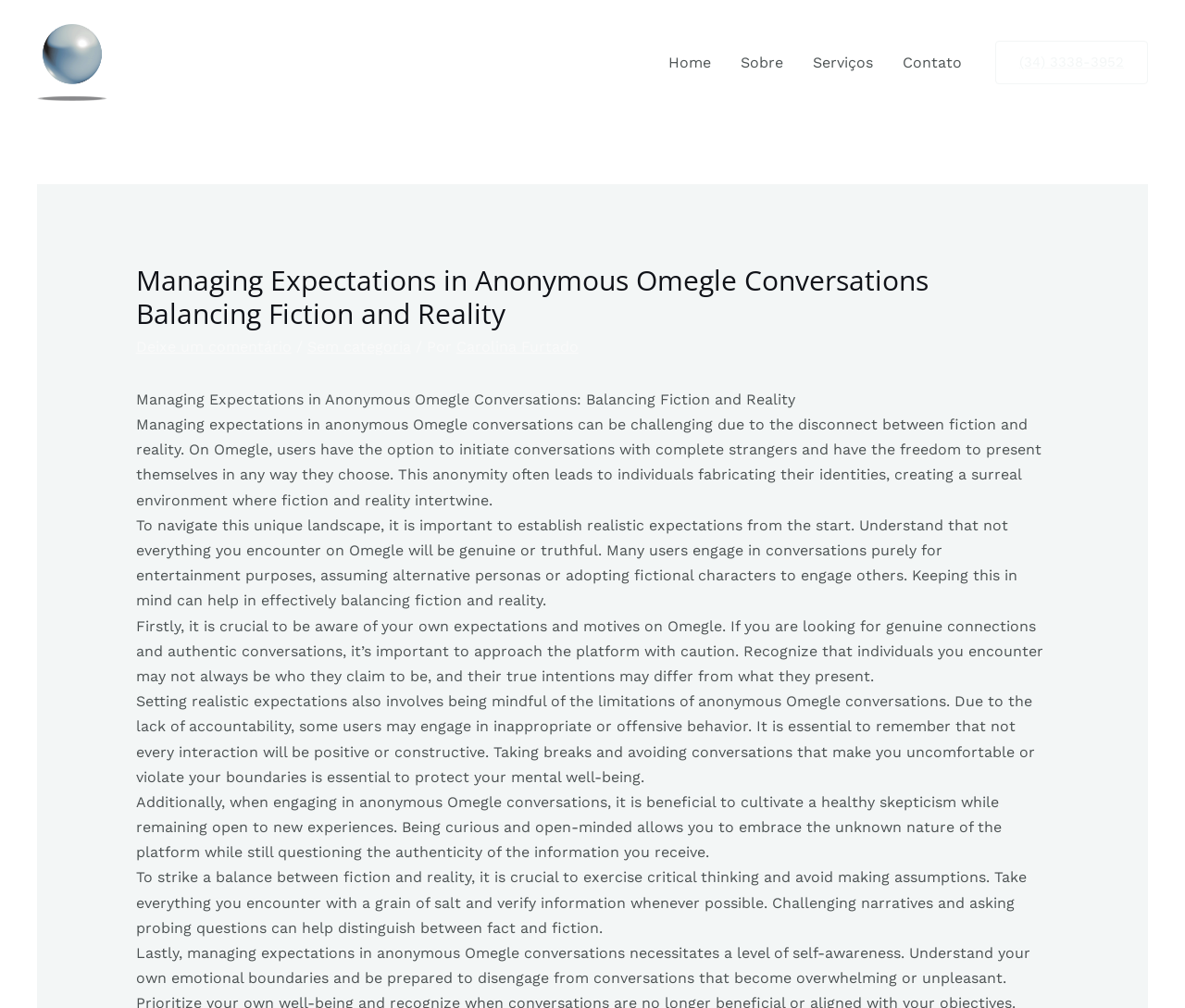What is the company name mentioned on the webpage?
Examine the image and give a concise answer in one word or a short phrase.

Esfera Arquitetura e Engenharia Ltda.